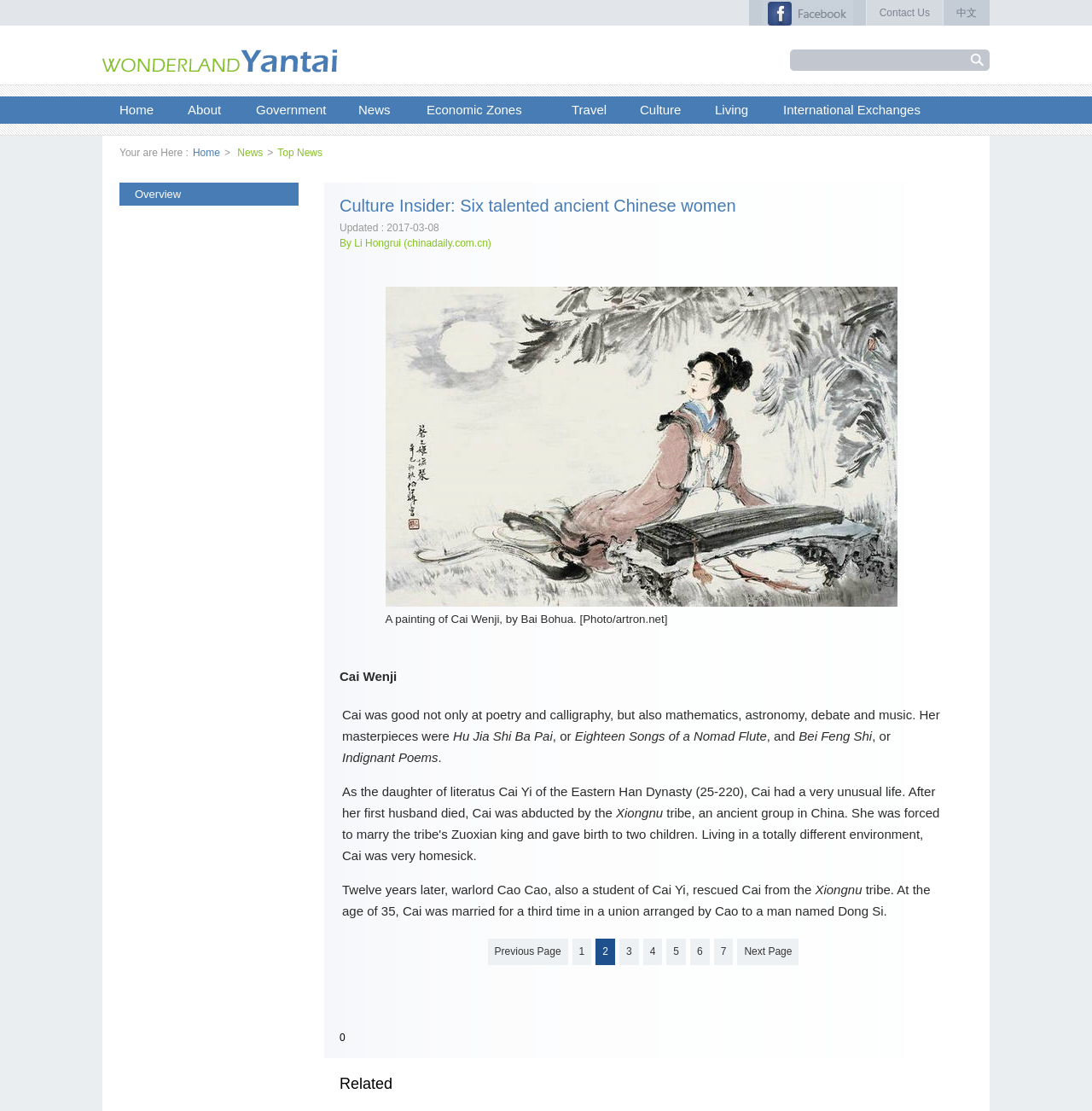What is the name of the poem mentioned in the article?
Please look at the screenshot and answer in one word or a short phrase.

Eighteen Songs of a Nomad Flute